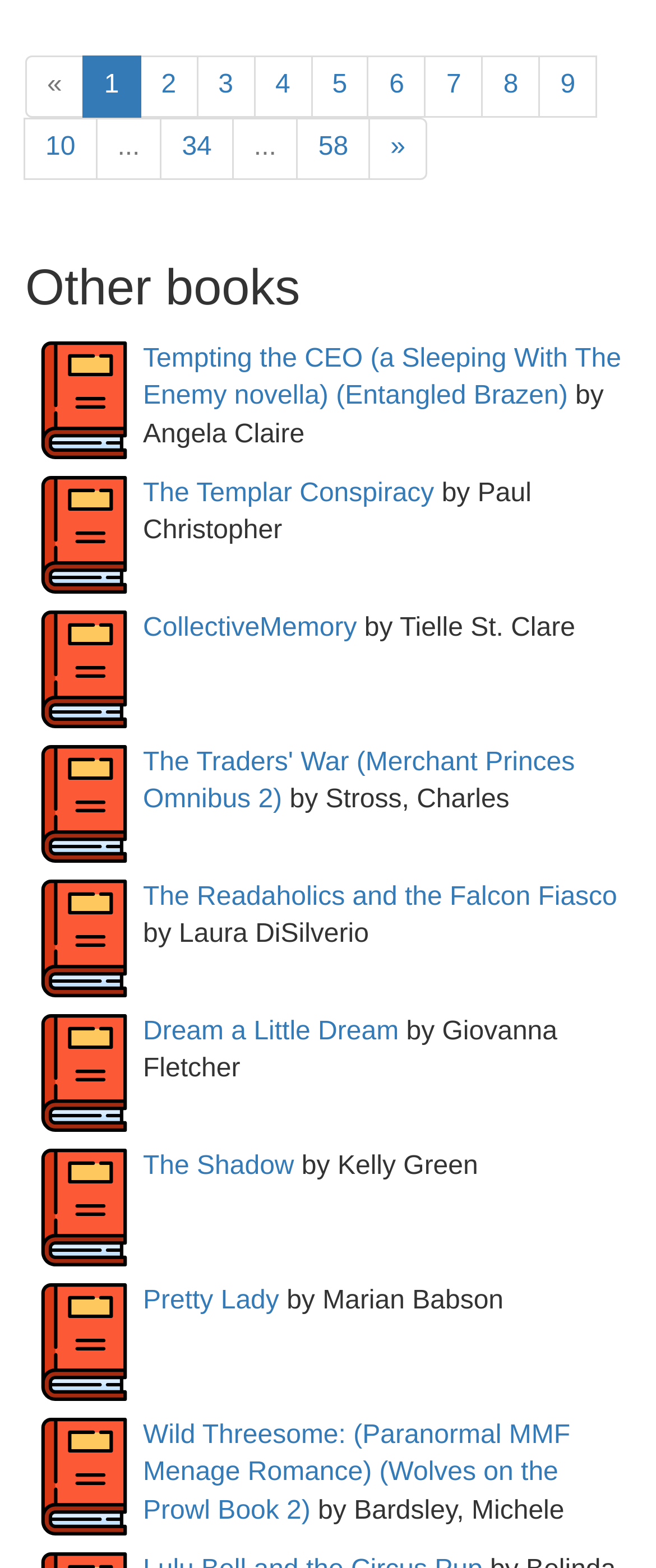Determine the bounding box coordinates for the region that must be clicked to execute the following instruction: "go to page 34".

[0.244, 0.075, 0.356, 0.114]